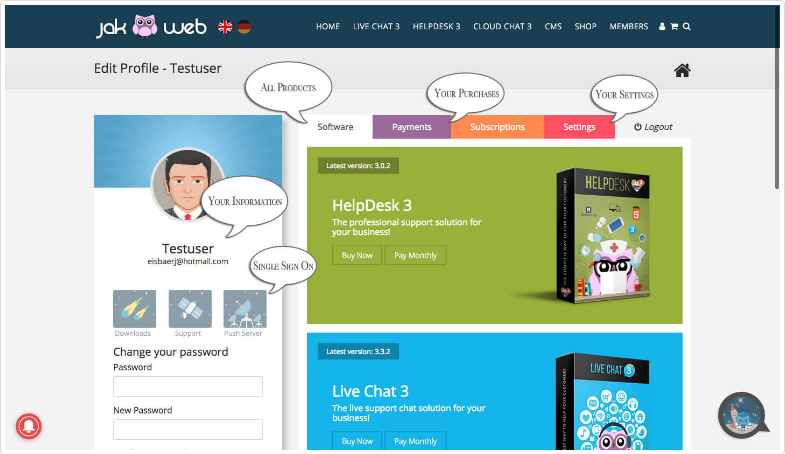Analyze the image and provide a detailed caption.

The image displays the user profile interface of JAKWEB, highlighting the "Edit Profile" section for a user named "Testuser." The left side features options related to user information, including a display for the user's avatar, a section to change the password, and links for downloads and support. The prominent buttons labeled "Your Information" and "Single Sign On" enhance usability by providing quick access to essential functions. 

On the right side, there are two product advertisements: "HelpDesk 3," showcasing its latest version 3.0.2, and "Live Chat 3," with version 3.3.2. Each product includes purchasing options, either to buy outright or subscribe monthly. The top navigation bar contains menu items such as “Home,” “Live Chat,” and “Members,” indicating a well-structured layout for user engagement and resource access. Overall, this intuitive interface aims to streamline user account management and enhance the experience for customers using JAKWEB’s services.